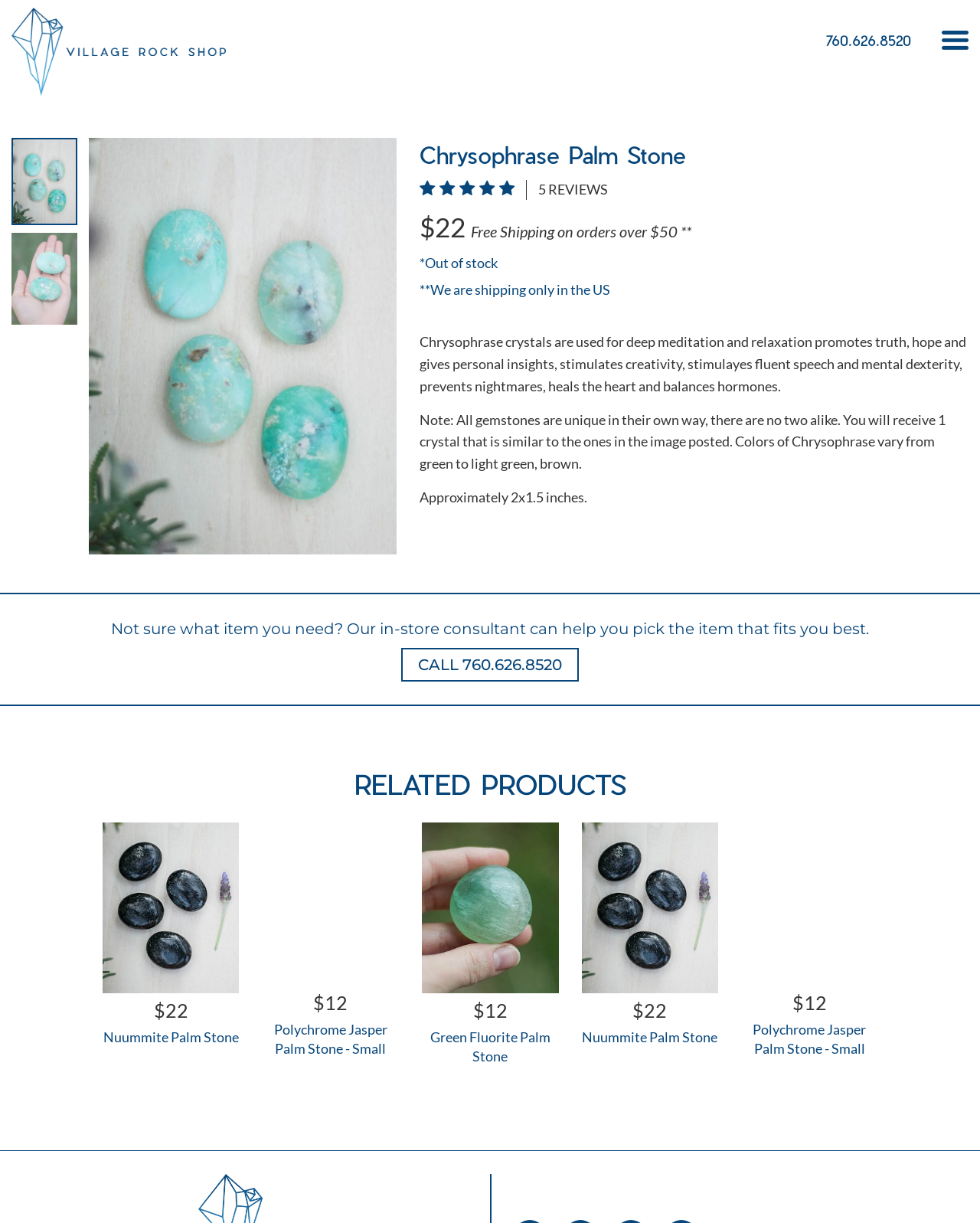Identify the bounding box coordinates of the clickable region necessary to fulfill the following instruction: "Check related product Nuummite Palm Stone". The bounding box coordinates should be four float numbers between 0 and 1, i.e., [left, top, right, bottom].

[0.104, 0.673, 0.244, 0.812]